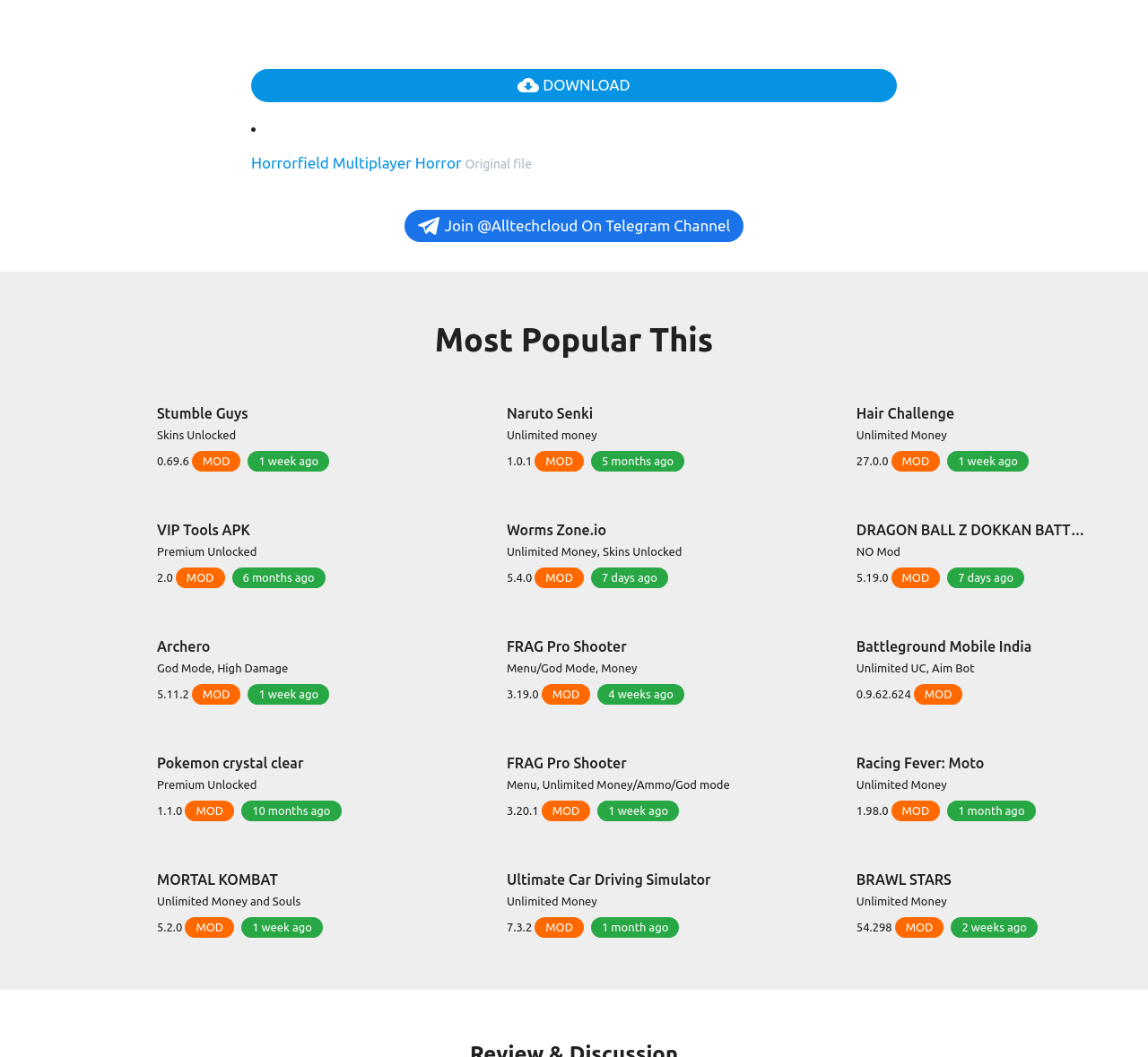How many images are there on this webpage? From the image, respond with a single word or brief phrase.

32